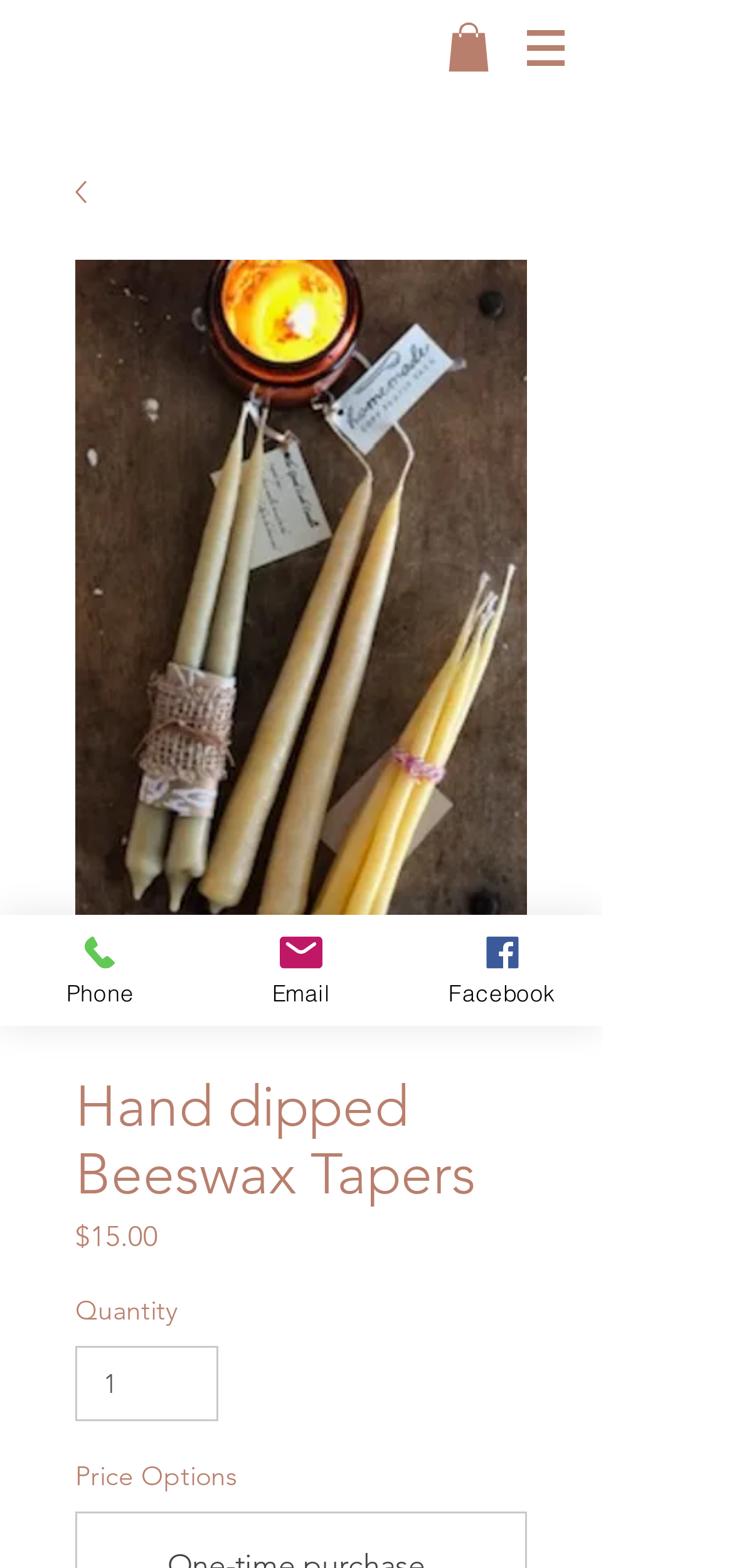What is the price of Hand dipped Beeswax Tapers?
Look at the image and answer the question with a single word or phrase.

$15.00